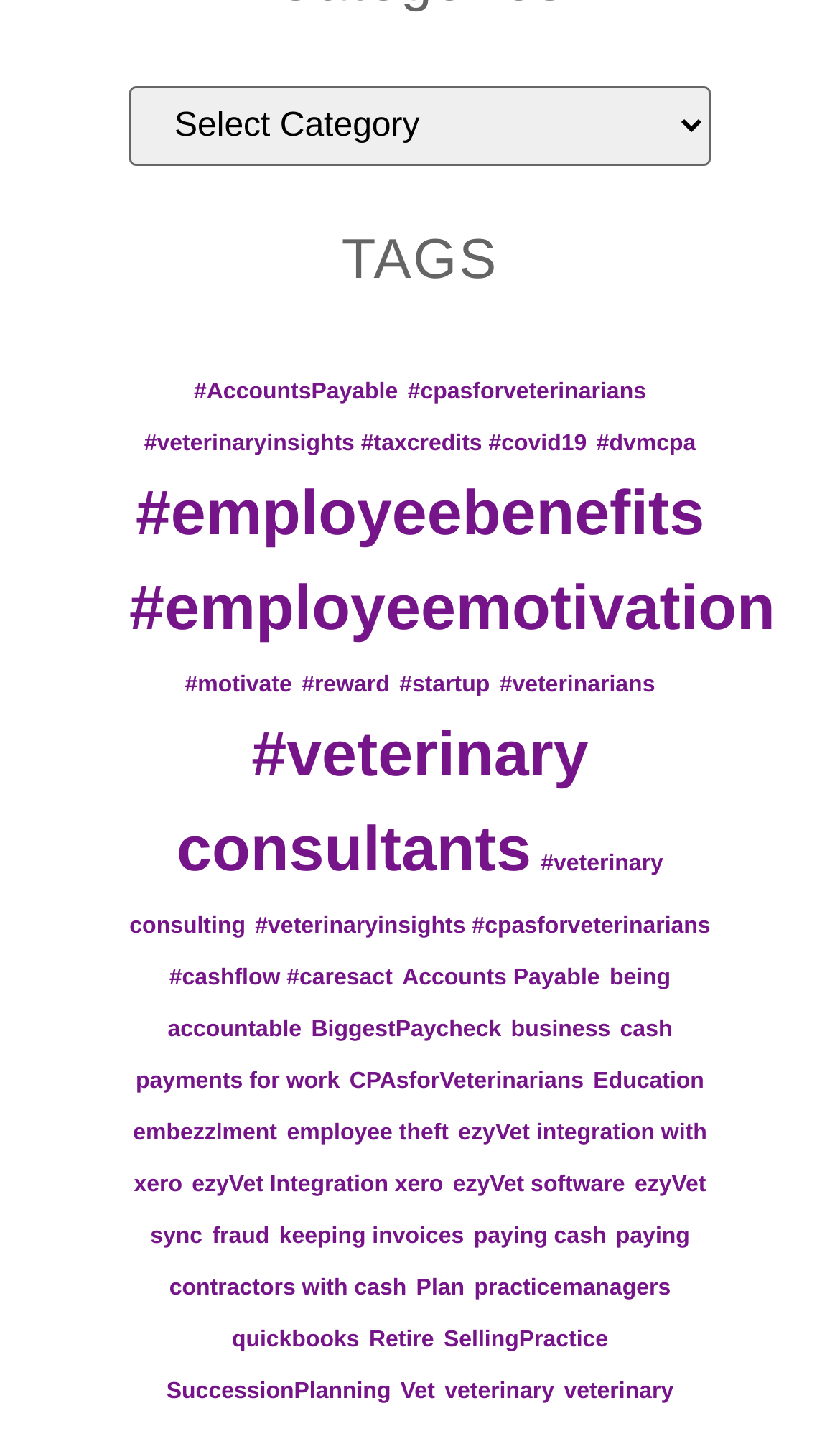How many links are related to 'veterinary'?
Answer with a single word or phrase by referring to the visual content.

3